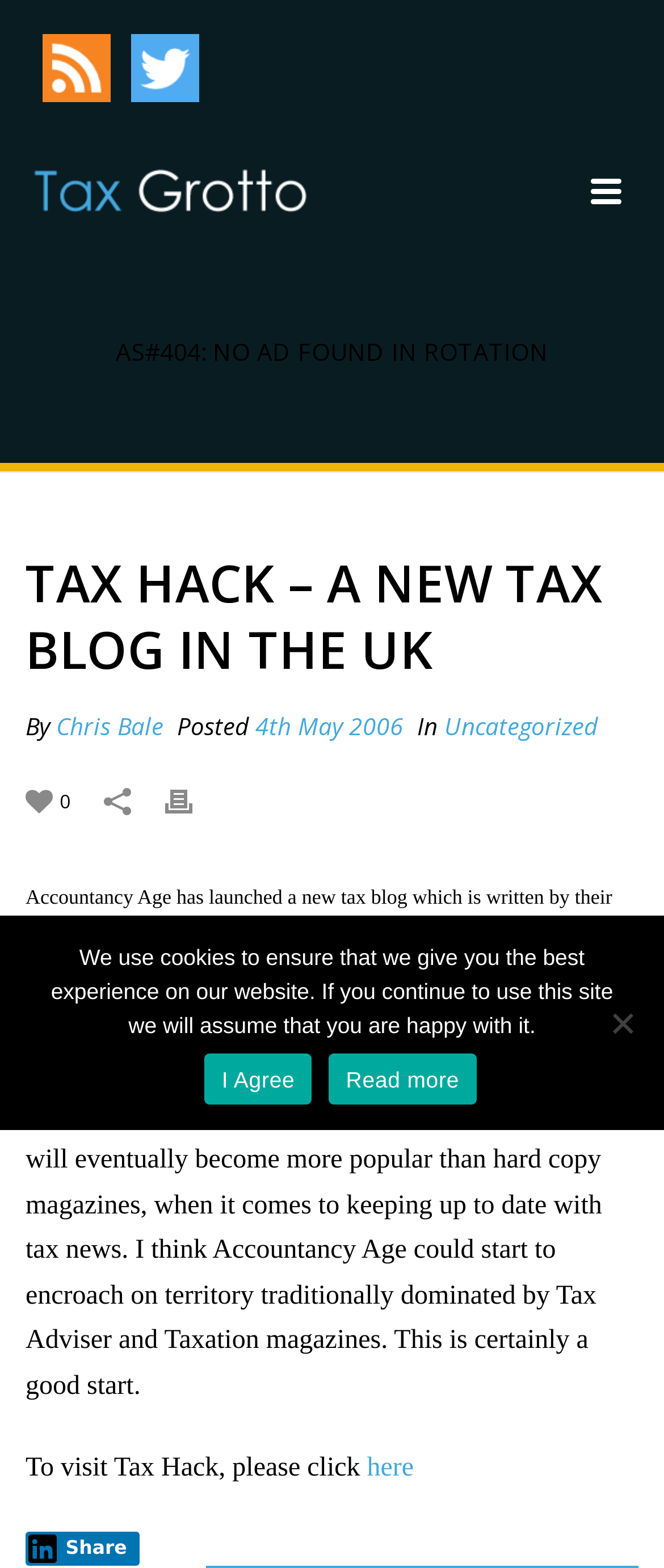Please locate the bounding box coordinates for the element that should be clicked to achieve the following instruction: "Read the post by Chris Bale". Ensure the coordinates are given as four float numbers between 0 and 1, i.e., [left, top, right, bottom].

[0.085, 0.453, 0.246, 0.473]